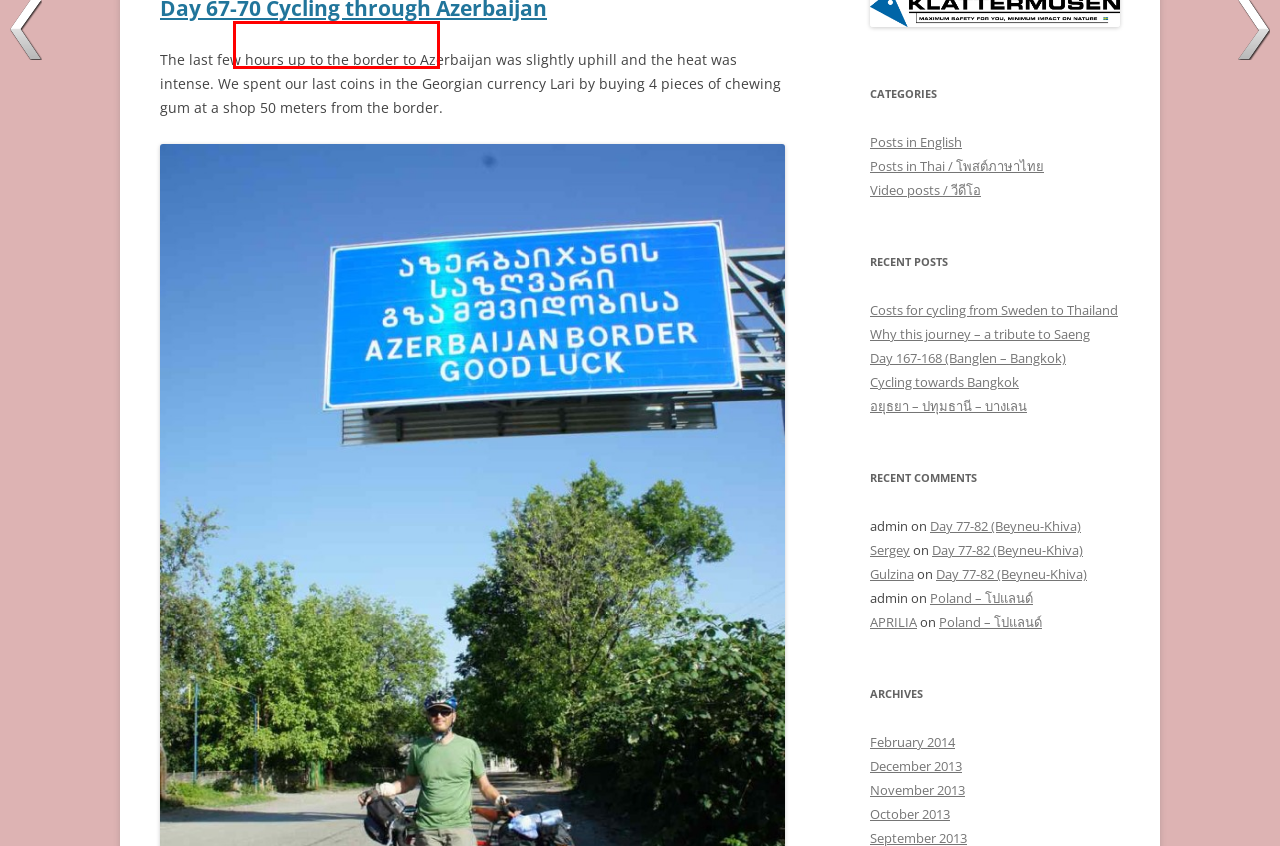Take a look at the provided webpage screenshot featuring a red bounding box around an element. Select the most appropriate webpage description for the page that loads after clicking on the element inside the red bounding box. Here are the candidates:
A. Laos | Cycling From Home to Home  ปั่นจักรยานกลับบ้าน
B. China VI | Cycling From Home to Home  ปั่นจักรยานกลับบ้าน
C. Uzbekistan II | Cycling From Home to Home  ปั่นจักรยานกลับบ้าน
D. Poland – โปแลนด์ | Cycling From Home to Home  ปั่นจักรยานกลับบ้าน
E. Cycling towards Bangkok | Cycling From Home to Home  ปั่นจักรยานกลับบ้าน
F. UZBEKISTAN | Cycling From Home to Home  ปั่นจักรยานกลับบ้าน
G. Kirgizistan | Cycling From Home to Home  ปั่นจักรยานกลับบ้าน
H. Day 167-168  (Banglen – Bangkok) | Cycling From Home to Home  ปั่นจักรยานกลับบ้าน

F